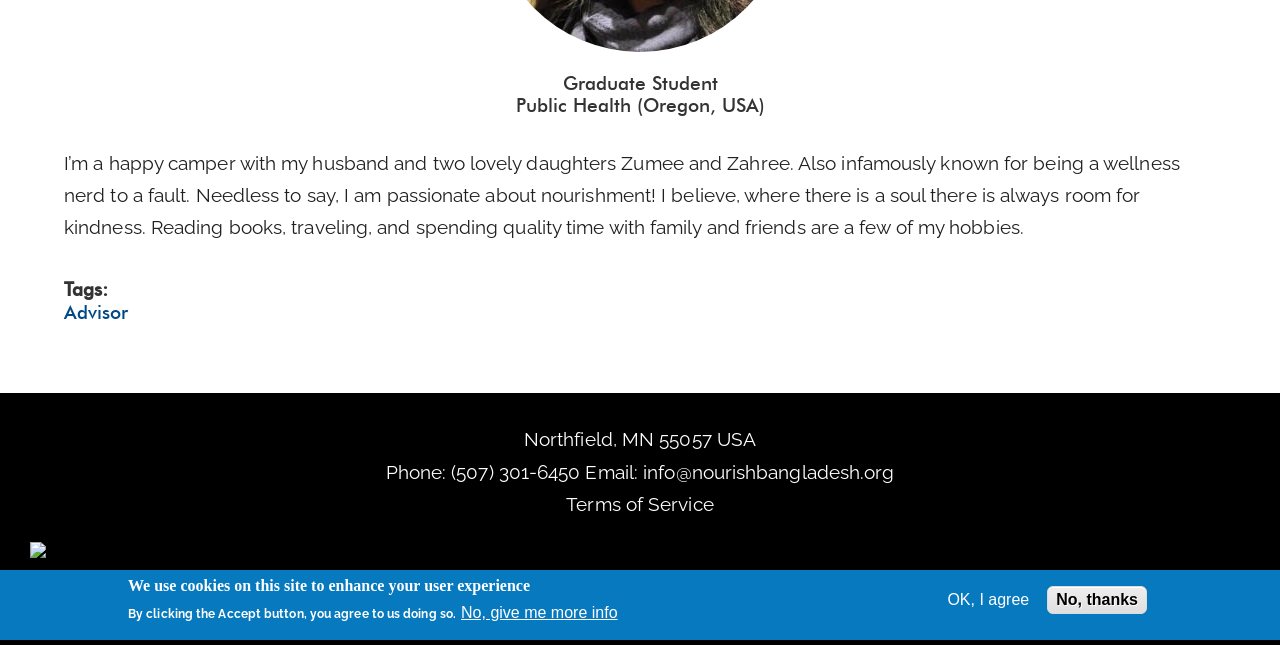Bounding box coordinates should be in the format (top-left x, top-left y, bottom-right x, bottom-right y) and all values should be floating point numbers between 0 and 1. Determine the bounding box coordinate for the UI element described as: Read More »

None